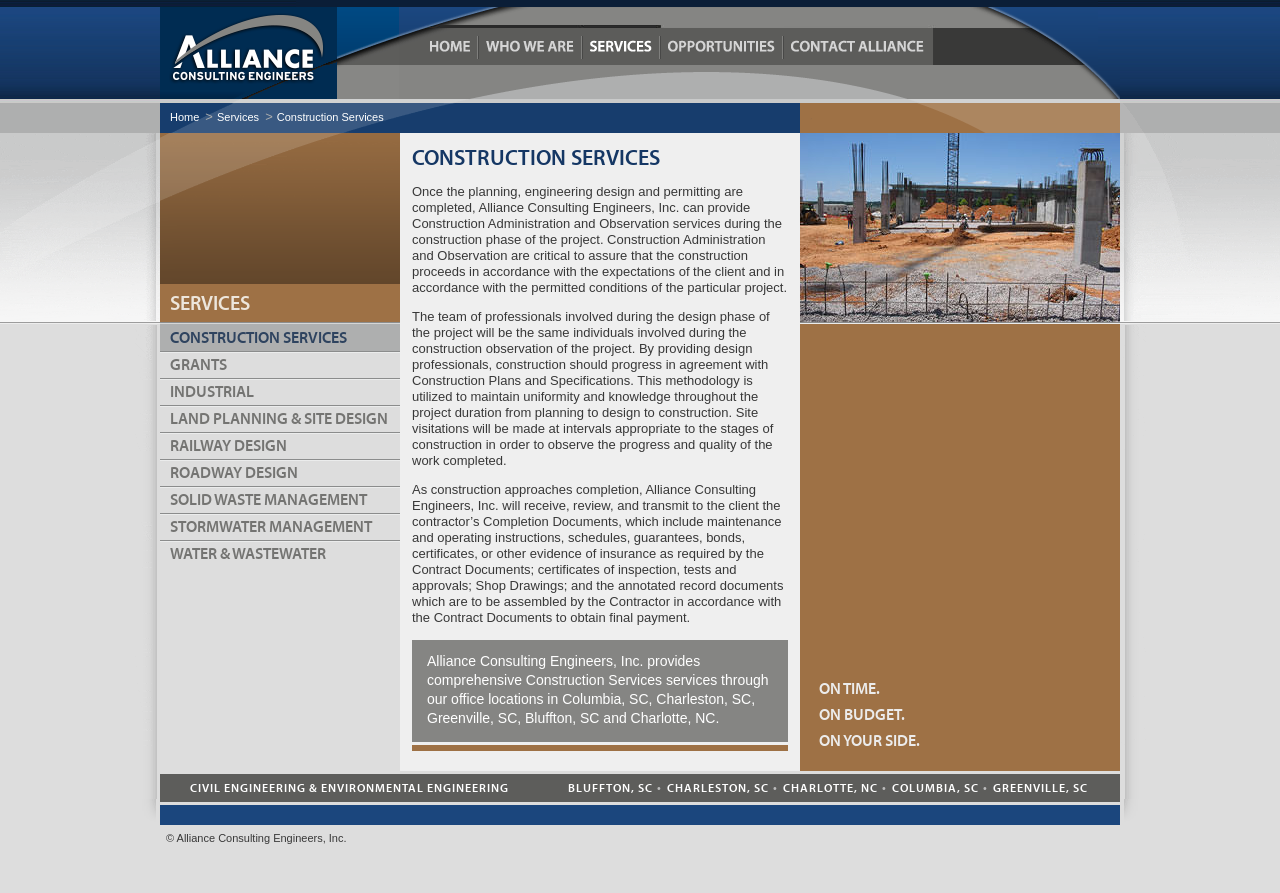Analyze the image and answer the question with as much detail as possible: 
What services does Alliance Consulting Engineers provide?

Based on the webpage content, Alliance Consulting Engineers provides Construction Administration and Observation services during the construction phase of the project, which includes site visitations, reviewing completion documents, and ensuring construction proceeds in accordance with the client's expectations and permitted conditions.